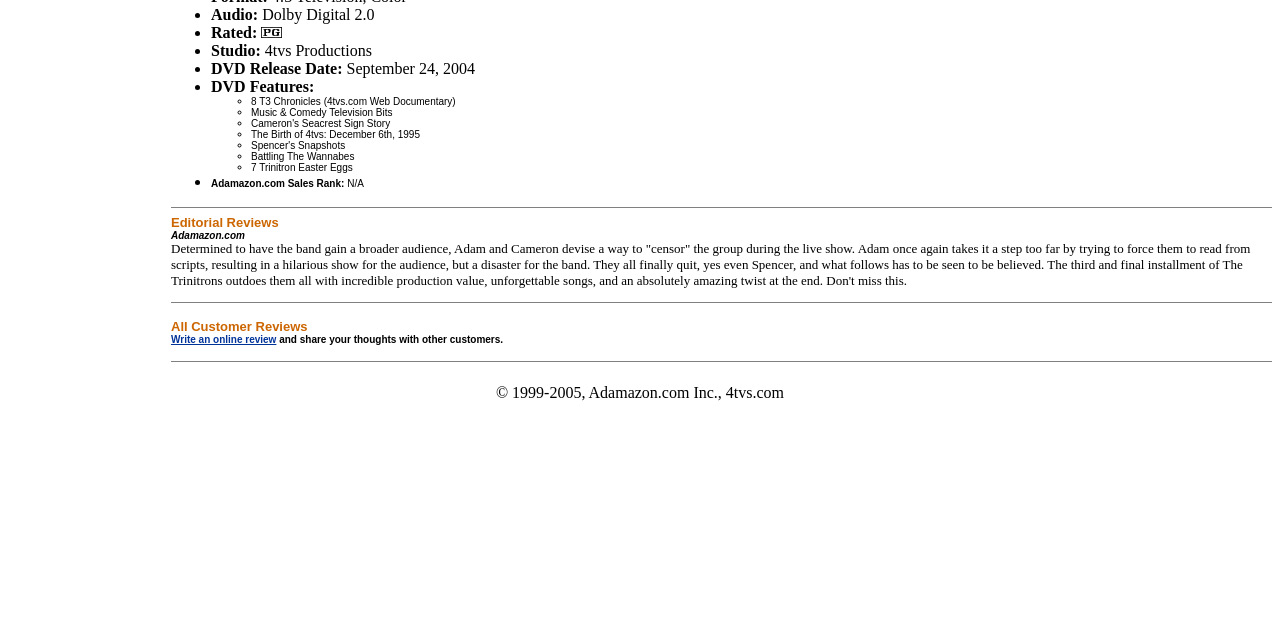Based on the element description "Sitemap", predict the bounding box coordinates of the UI element.

None